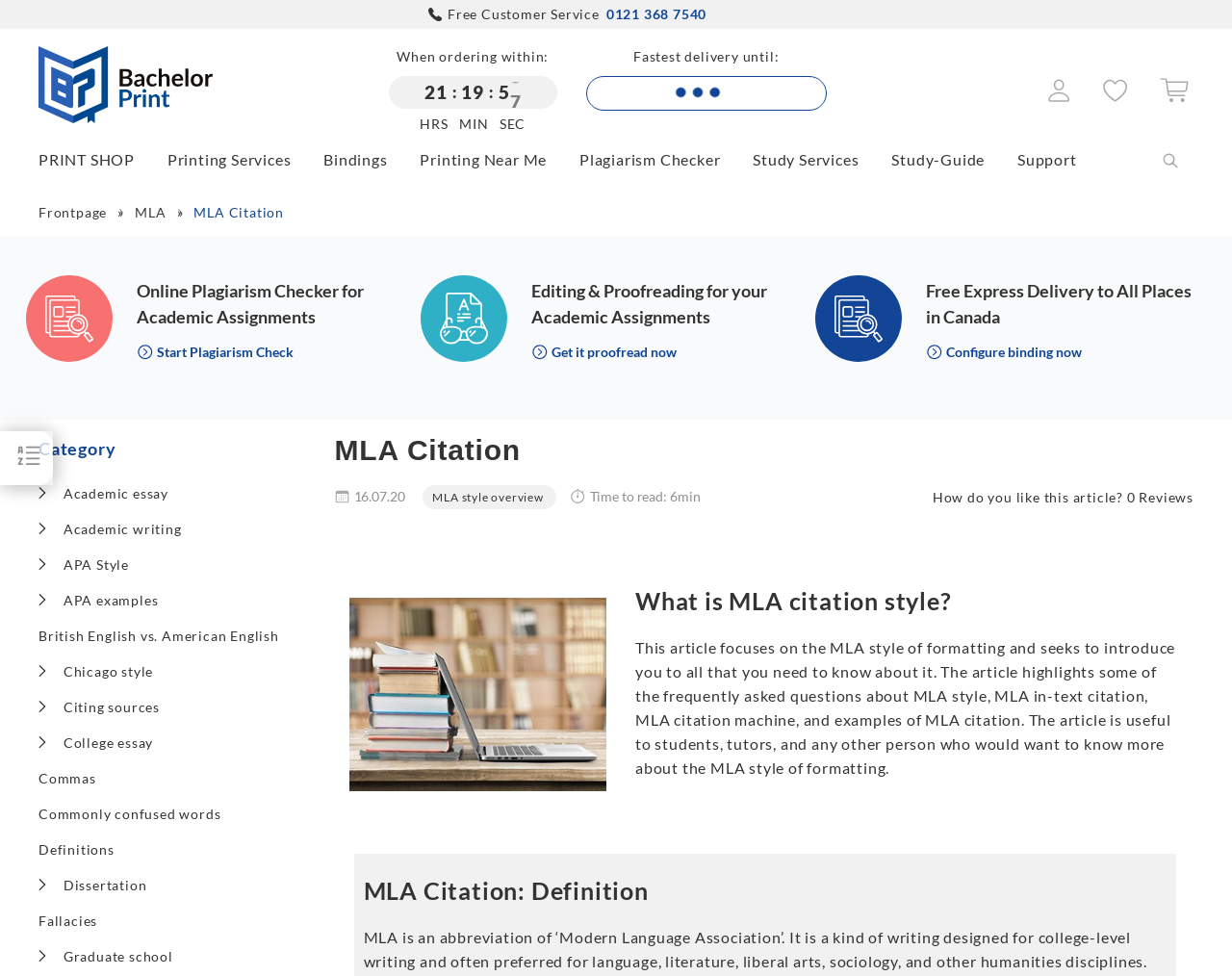Could you determine the bounding box coordinates of the clickable element to complete the instruction: "Learn about 'MLA style overview'"? Provide the coordinates as four float numbers between 0 and 1, i.e., [left, top, right, bottom].

[0.351, 0.502, 0.441, 0.517]